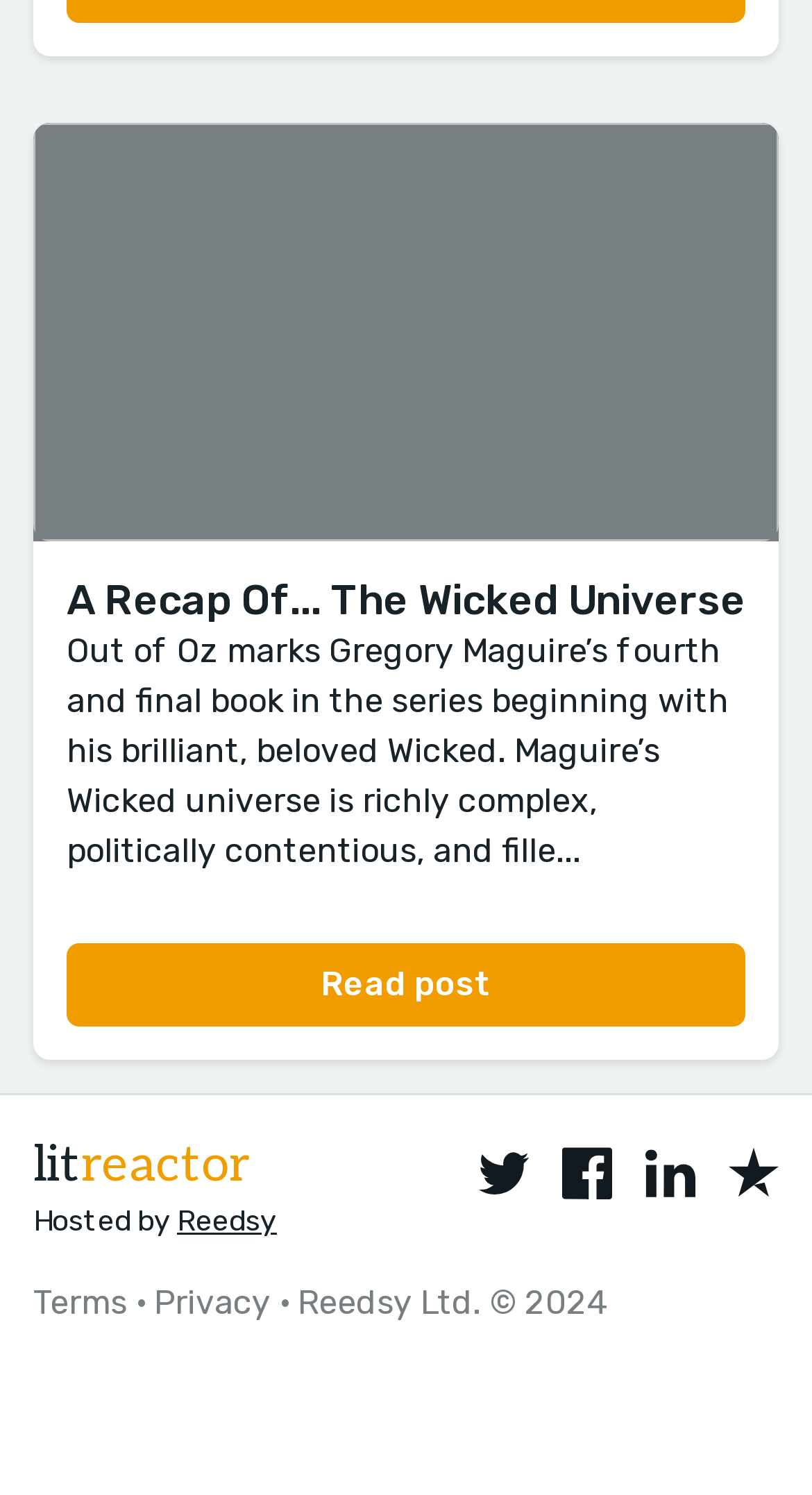What is the copyright year mentioned?
Answer with a single word or phrase by referring to the visual content.

2024